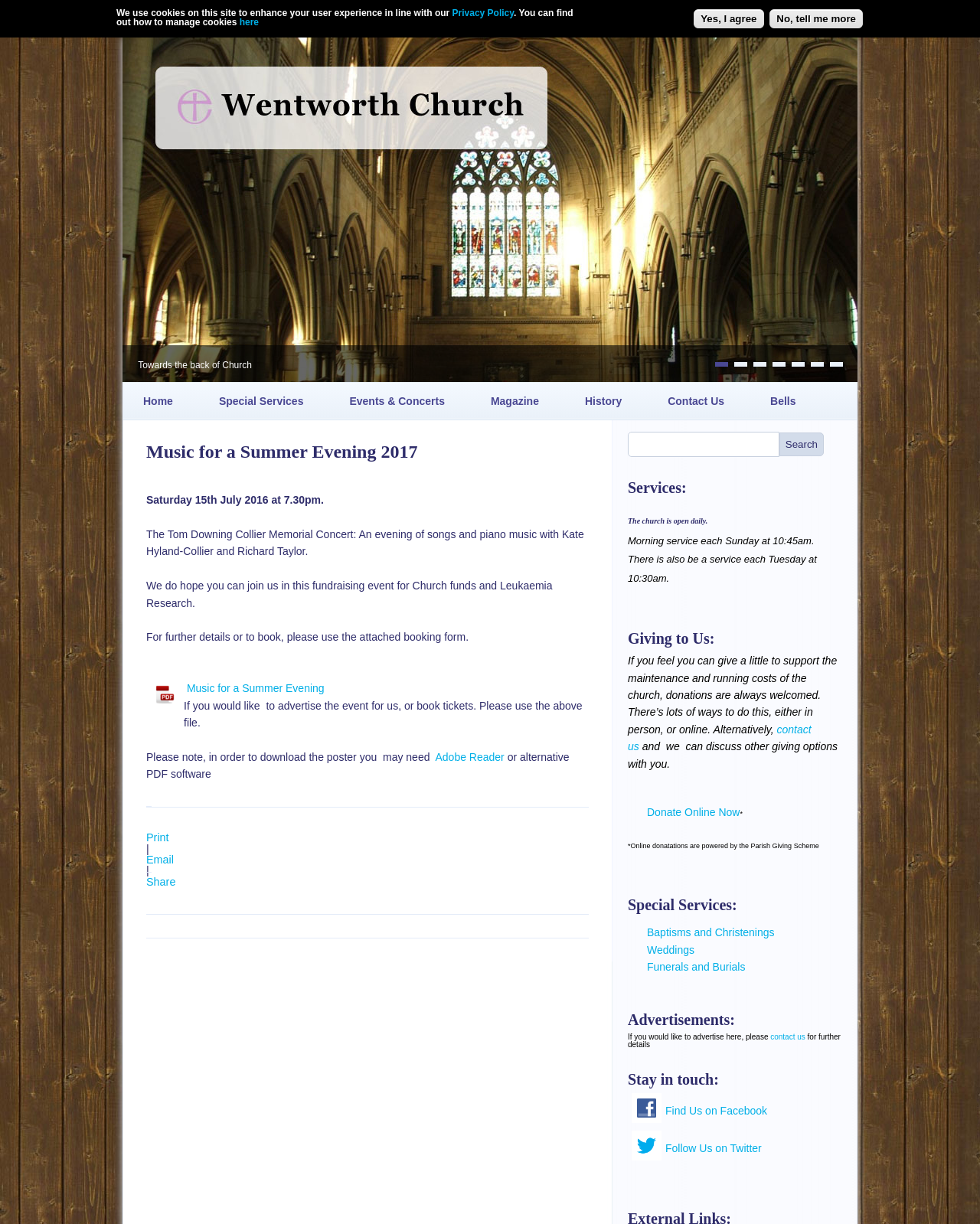What is the time of the morning service on Sundays?
Please give a detailed and thorough answer to the question, covering all relevant points.

According to the webpage, the church is open daily and has a morning service each Sunday at 10:45am, and also a service each Tuesday at 10:30am.